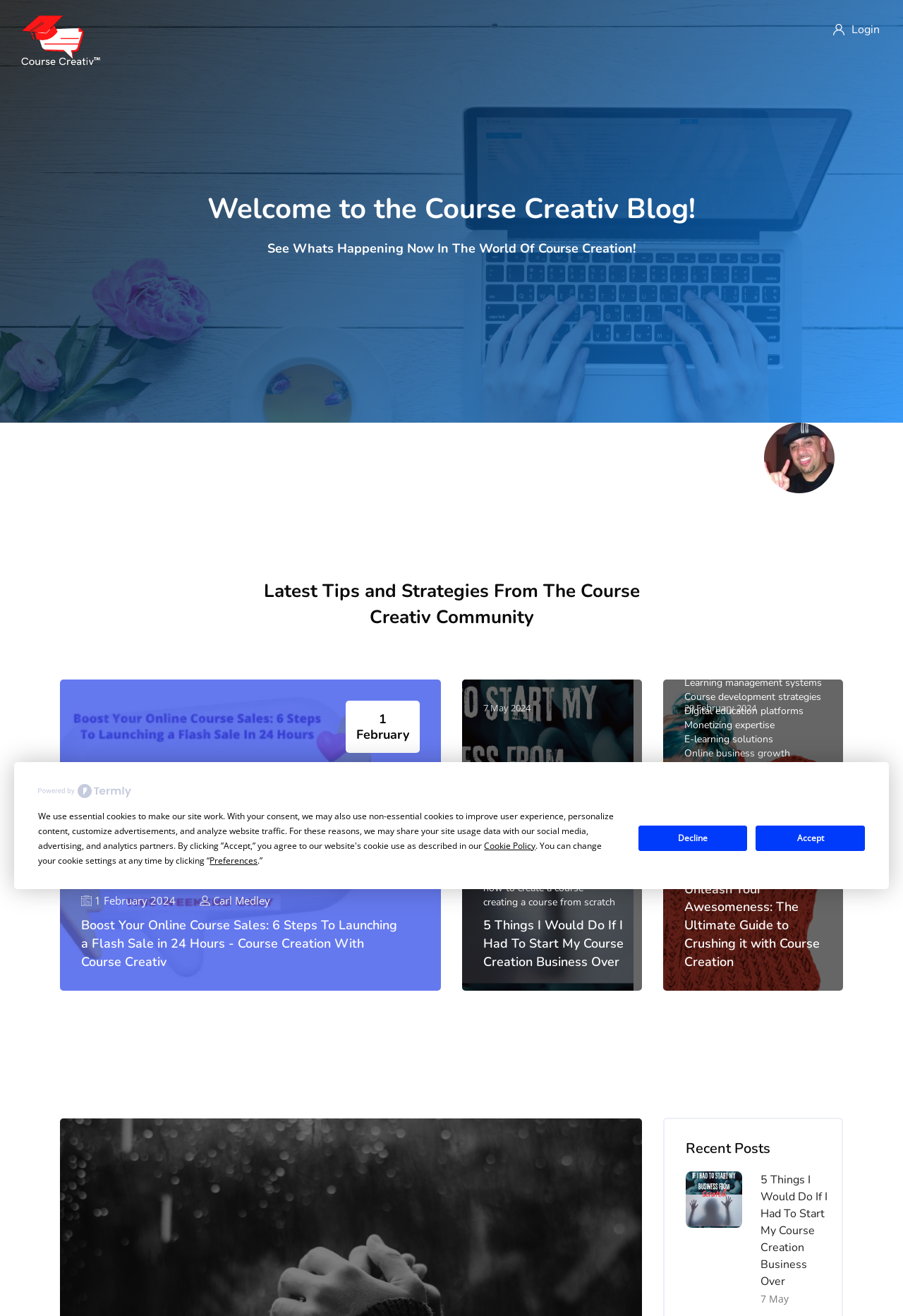Locate the bounding box coordinates of the element that needs to be clicked to carry out the instruction: "View the details of the 'Installing Google Analytics 4 On Your Course Creativ Website' event". The coordinates should be given as four float numbers ranging from 0 to 1, i.e., [left, top, right, bottom].

[0.447, 0.517, 0.869, 0.753]